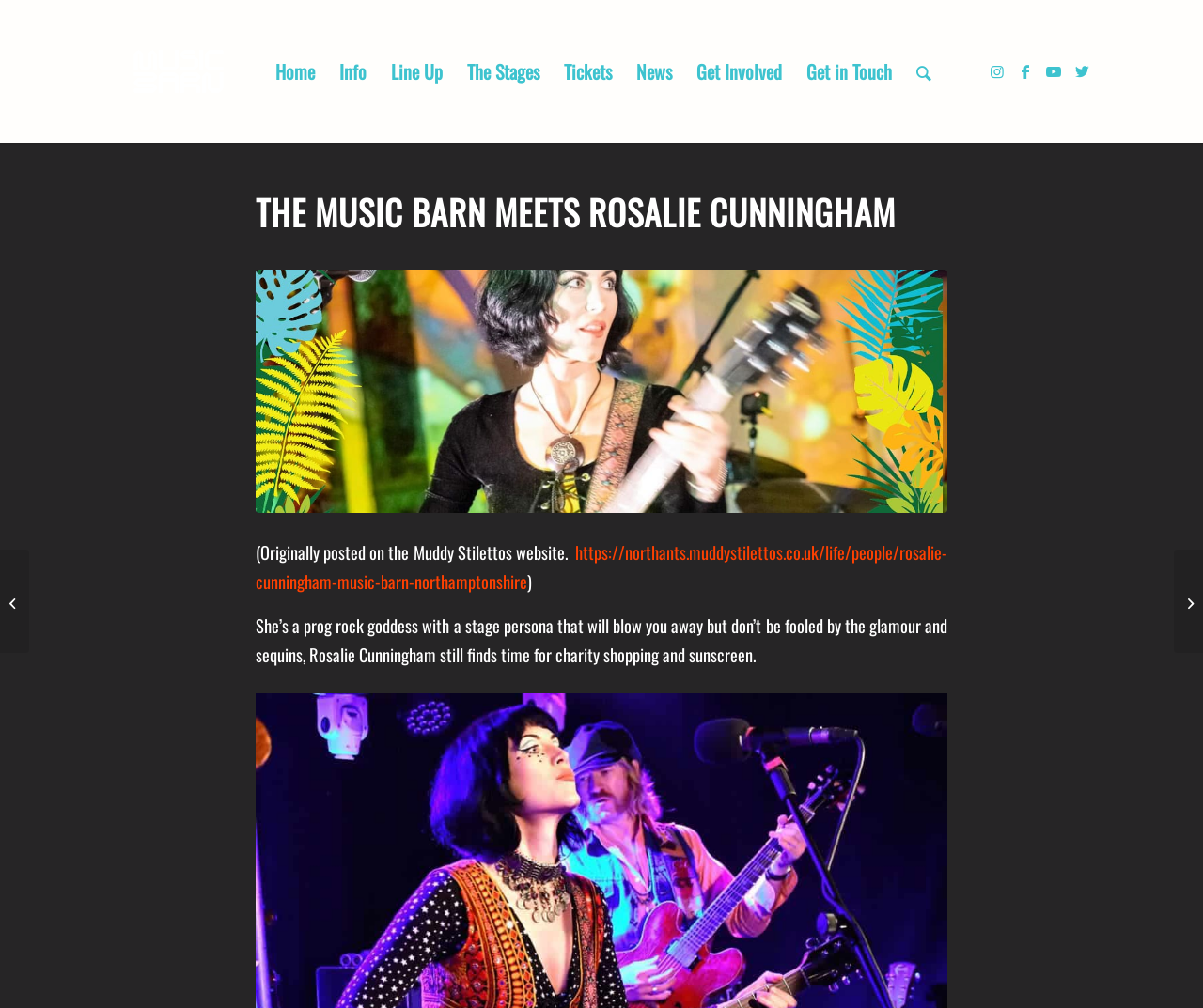Find the main header of the webpage and produce its text content.

THE MUSIC BARN MEETS ROSALIE CUNNINGHAM